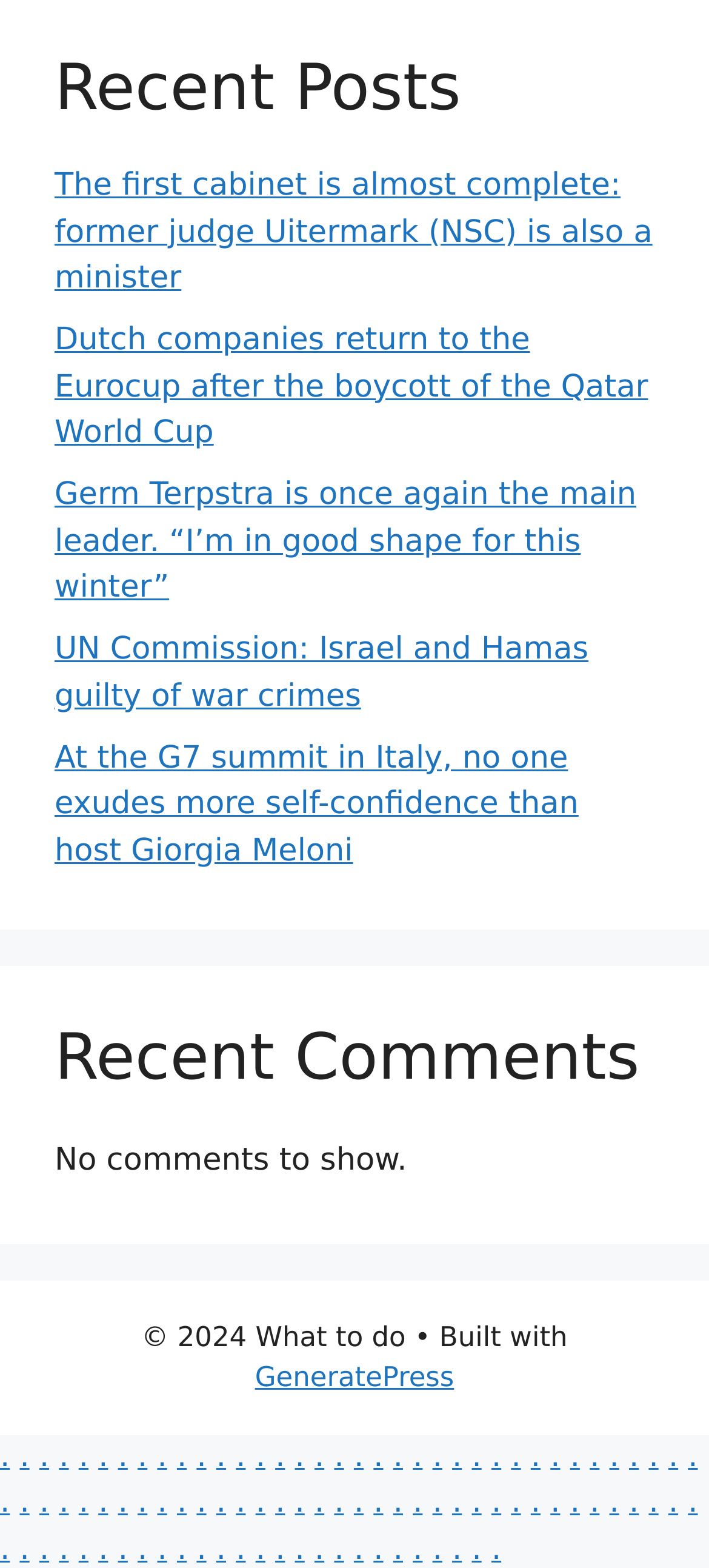Identify the bounding box coordinates of the region that needs to be clicked to carry out this instruction: "Go to the next page". Provide these coordinates as four float numbers ranging from 0 to 1, i.e., [left, top, right, bottom].

[0.915, 0.917, 0.929, 0.941]